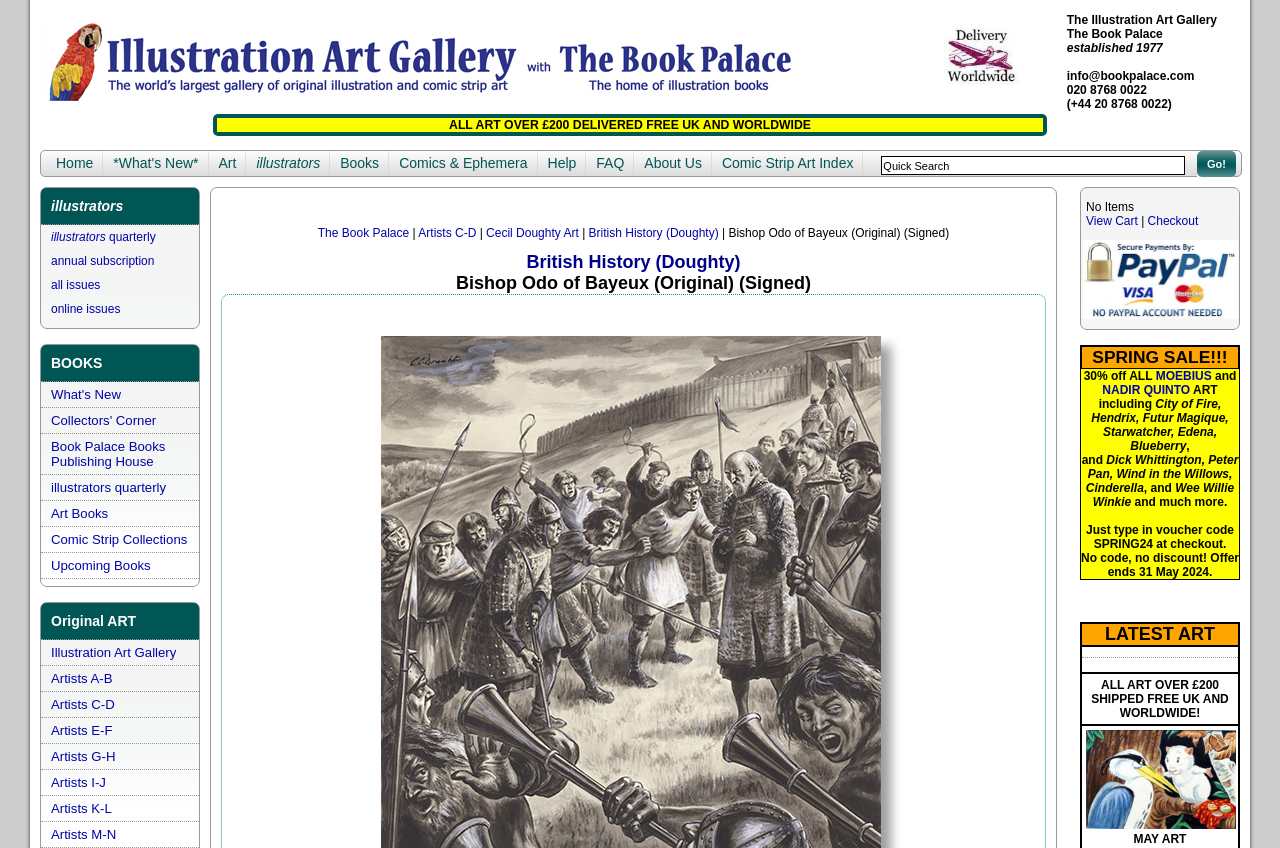Can you specify the bounding box coordinates of the area that needs to be clicked to fulfill the following instruction: "Go to the homepage"?

[0.036, 0.178, 0.081, 0.208]